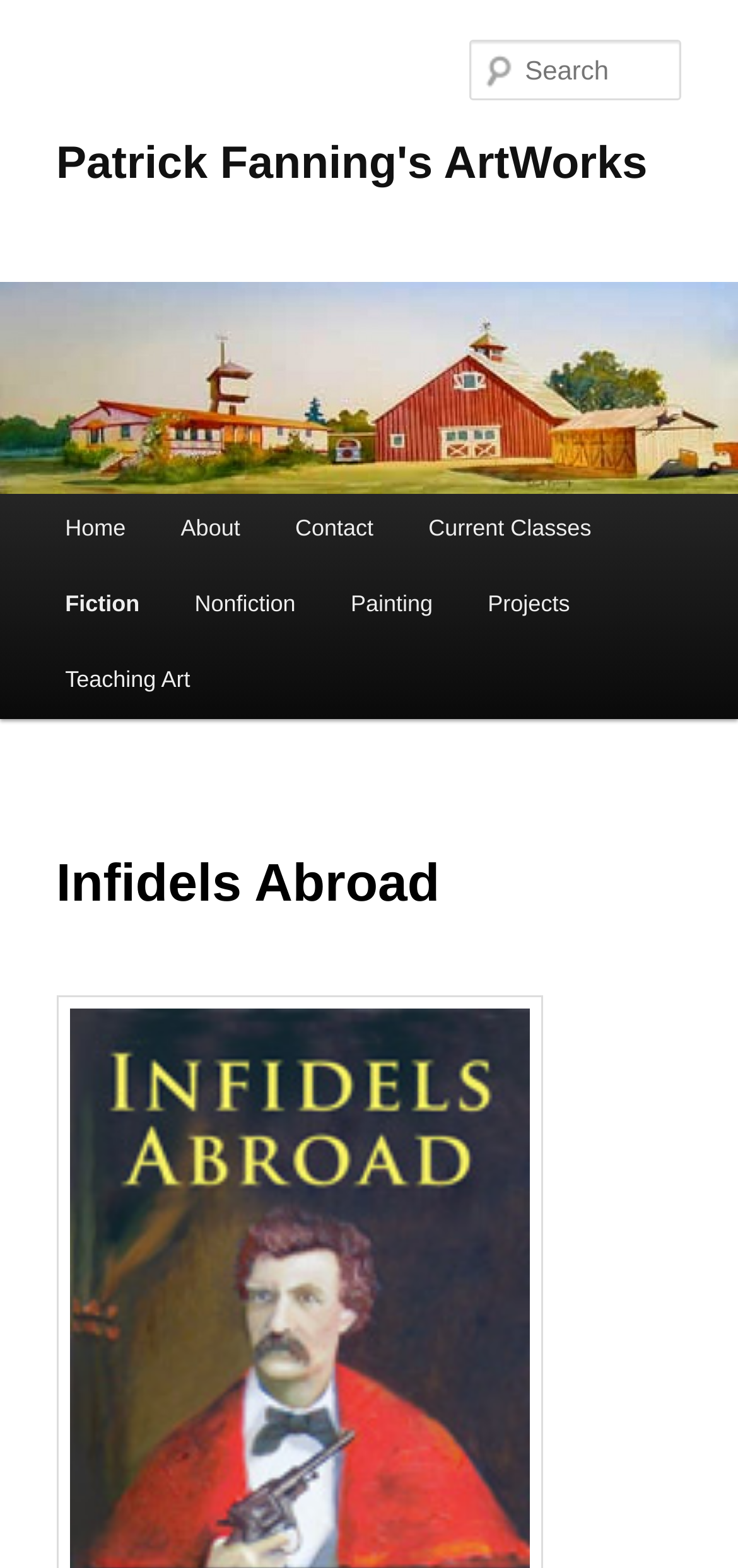What is the purpose of the textbox?
Refer to the image and provide a one-word or short phrase answer.

Search